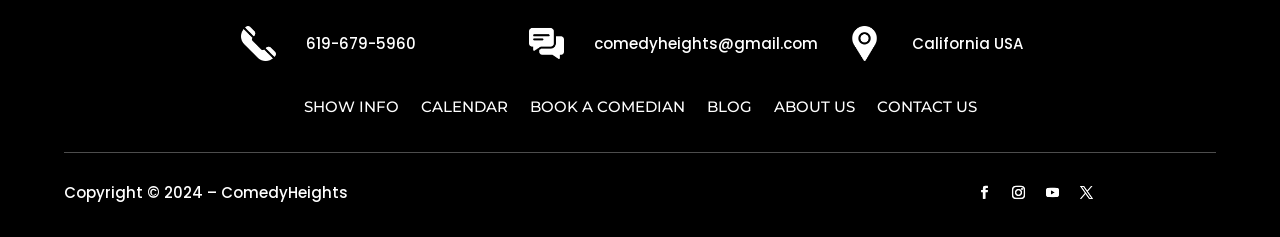Identify the bounding box of the UI component described as: "Book a Comedian".

[0.414, 0.424, 0.535, 0.515]